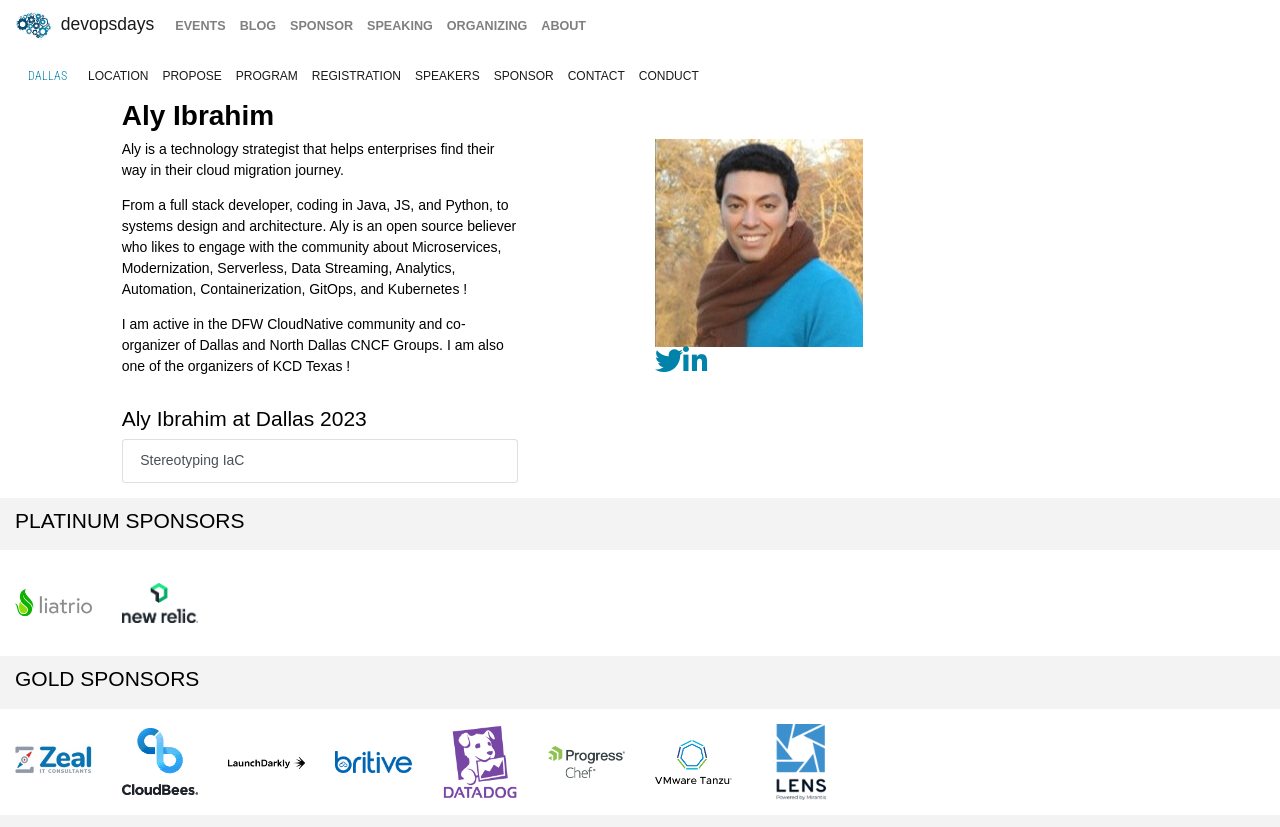Determine the bounding box coordinates of the clickable element to achieve the following action: 'Visit the Liatrio website'. Provide the coordinates as four float values between 0 and 1, formatted as [left, top, right, bottom].

[0.012, 0.718, 0.072, 0.737]